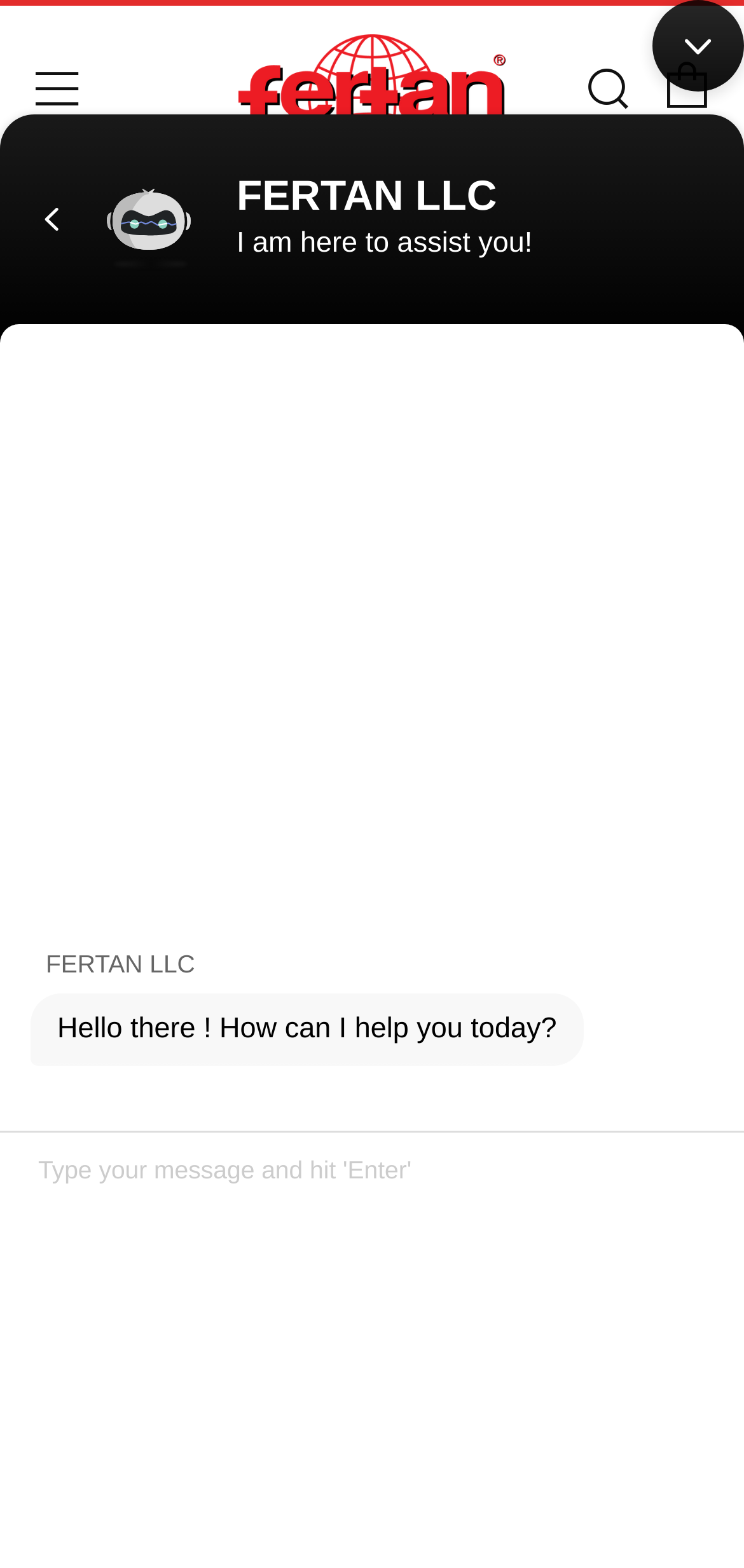Using the given element description, provide the bounding box coordinates (top-left x, top-left y, bottom-right x, bottom-right y) for the corresponding UI element in the screenshot: Learn more

[0.564, 0.946, 0.764, 0.983]